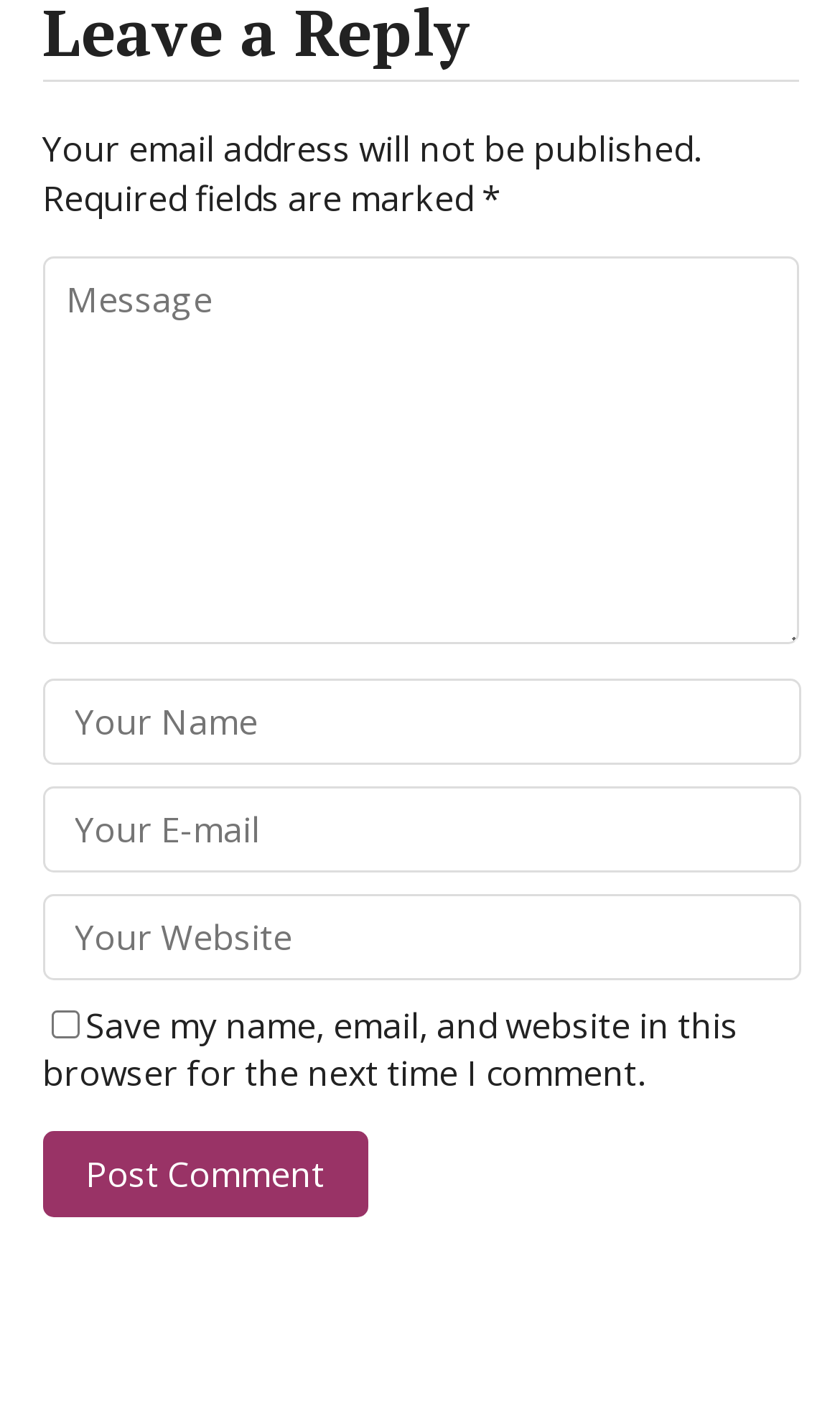Please answer the following question as detailed as possible based on the image: 
What is the warning message below the text fields?

The StaticText element with the OCR text 'Your email address will not be published.' is located below the text fields, indicating that it is a warning message related to the email address field.